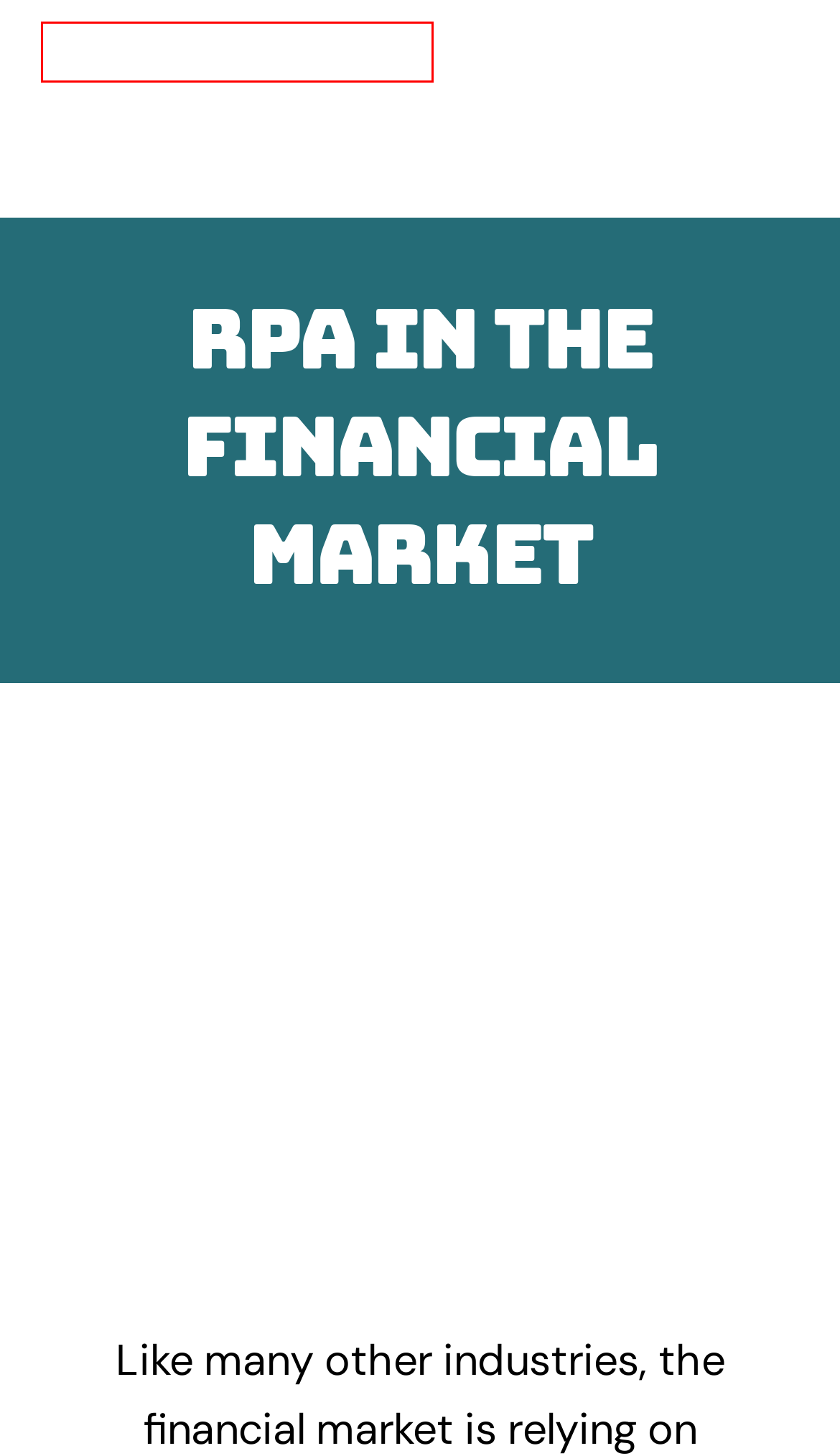You are provided a screenshot of a webpage featuring a red bounding box around a UI element. Choose the webpage description that most accurately represents the new webpage after clicking the element within the red bounding box. Here are the candidates:
A. Privacy Policy | Digital Workforce Solution
B. Robotics Process Automation (RPA) | Digital Workforce Solution
C. Careers | Digital Workforce Solution
D. Savings Archives | Digital Workforce Solution
E. Robotics Process Automation Podcast | Digital Workforce Solution
F. Optimization Archives | Digital Workforce Solution
G. Case Study | Digital Workforce Solution
H. Digital Workforce Solution | Robotics Process Automation

H